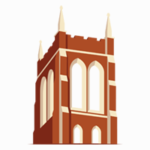What is the purpose of the illustration?
Refer to the image and give a detailed answer to the query.

The illustration of the church tower serves as a warm representation of the church's identity, reinforcing its role in conveying faith and connection among its members.